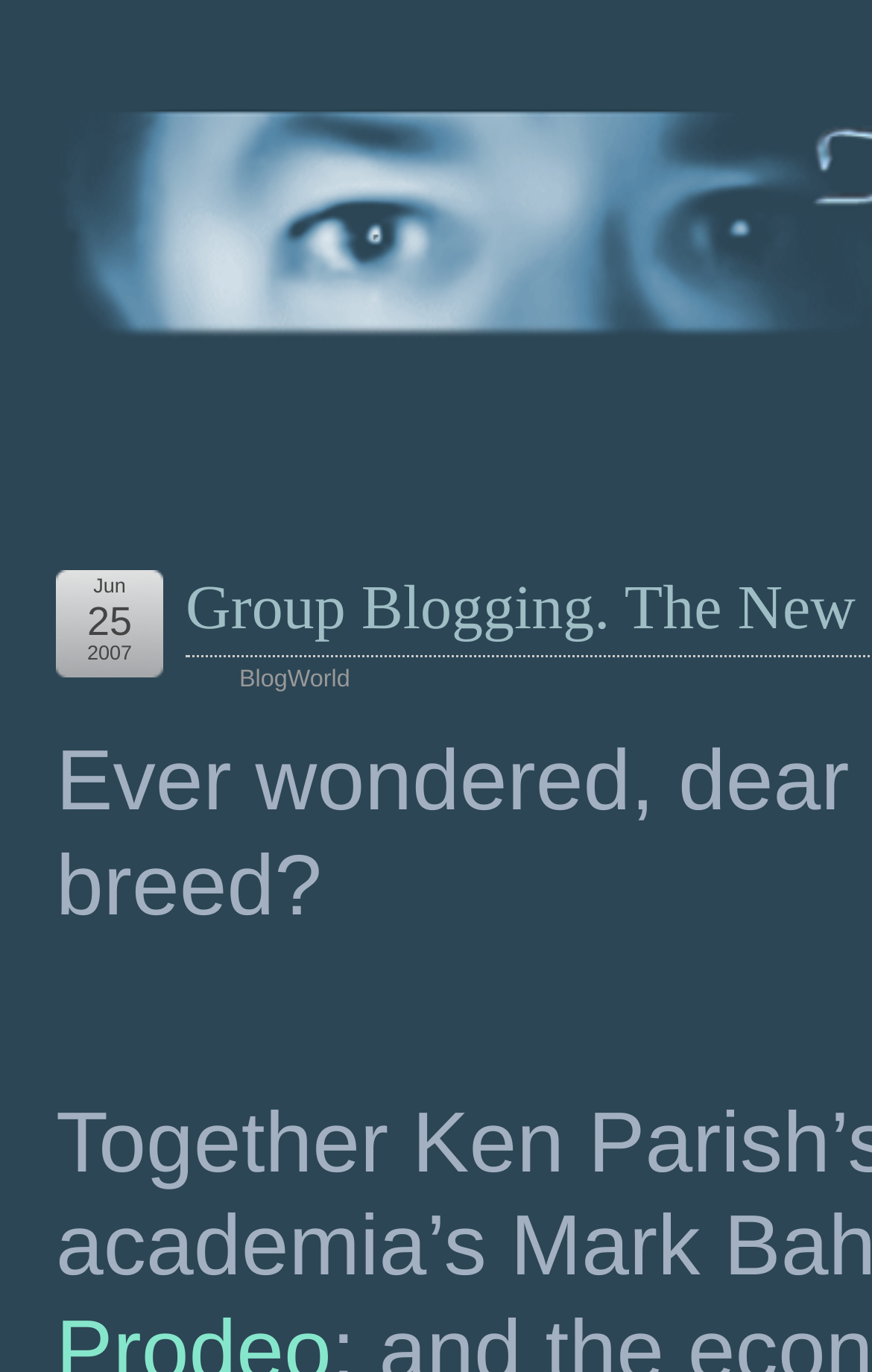Please provide the bounding box coordinate of the region that matches the element description: alt="The Bannerman". Coordinates should be in the format (top-left x, top-left y, bottom-right x, bottom-right y) and all values should be between 0 and 1.

[0.026, 0.041, 0.498, 0.194]